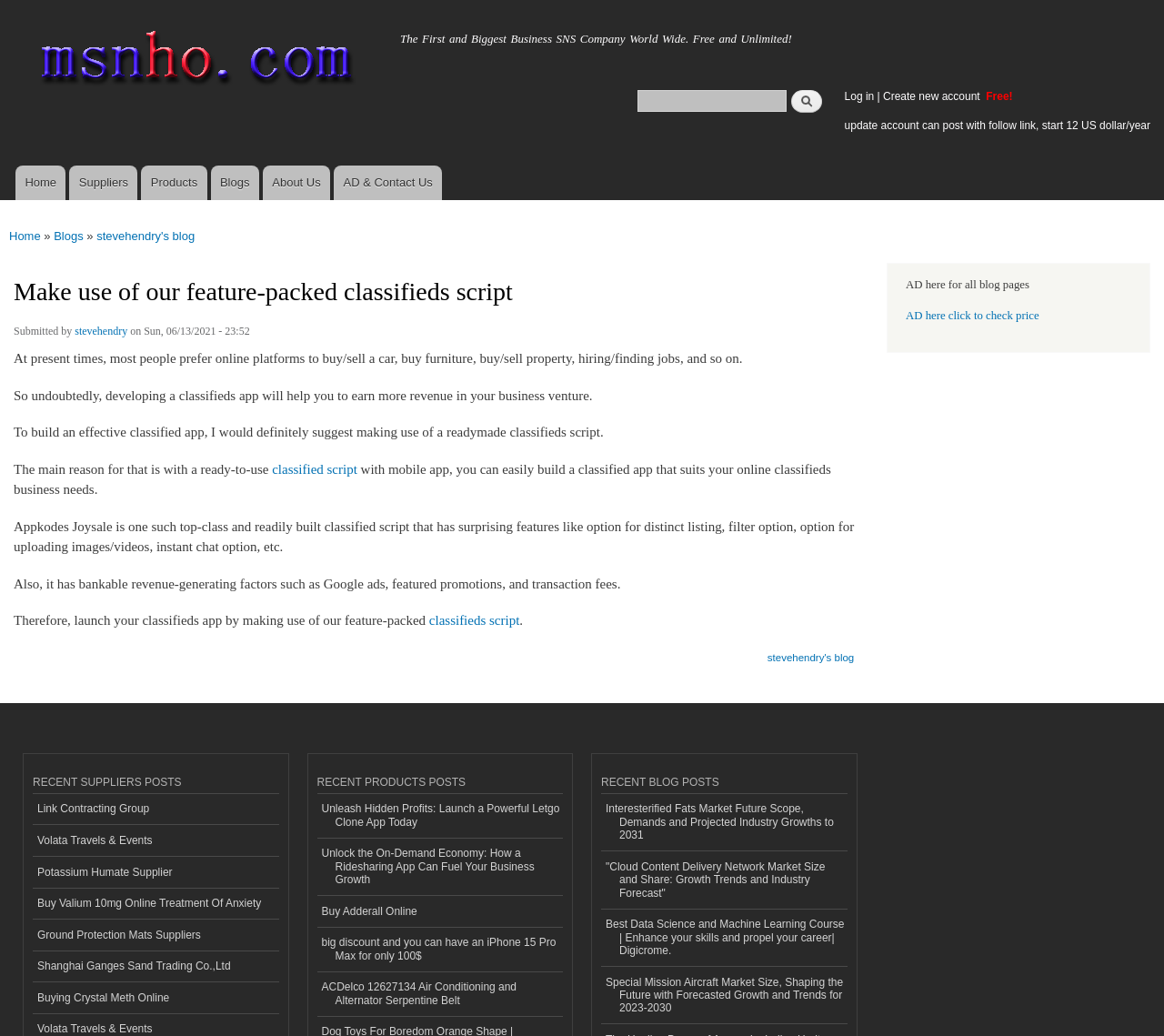Please determine the bounding box coordinates of the element to click on in order to accomplish the following task: "Read stevehendry's blog". Ensure the coordinates are four float numbers ranging from 0 to 1, i.e., [left, top, right, bottom].

[0.083, 0.211, 0.167, 0.245]